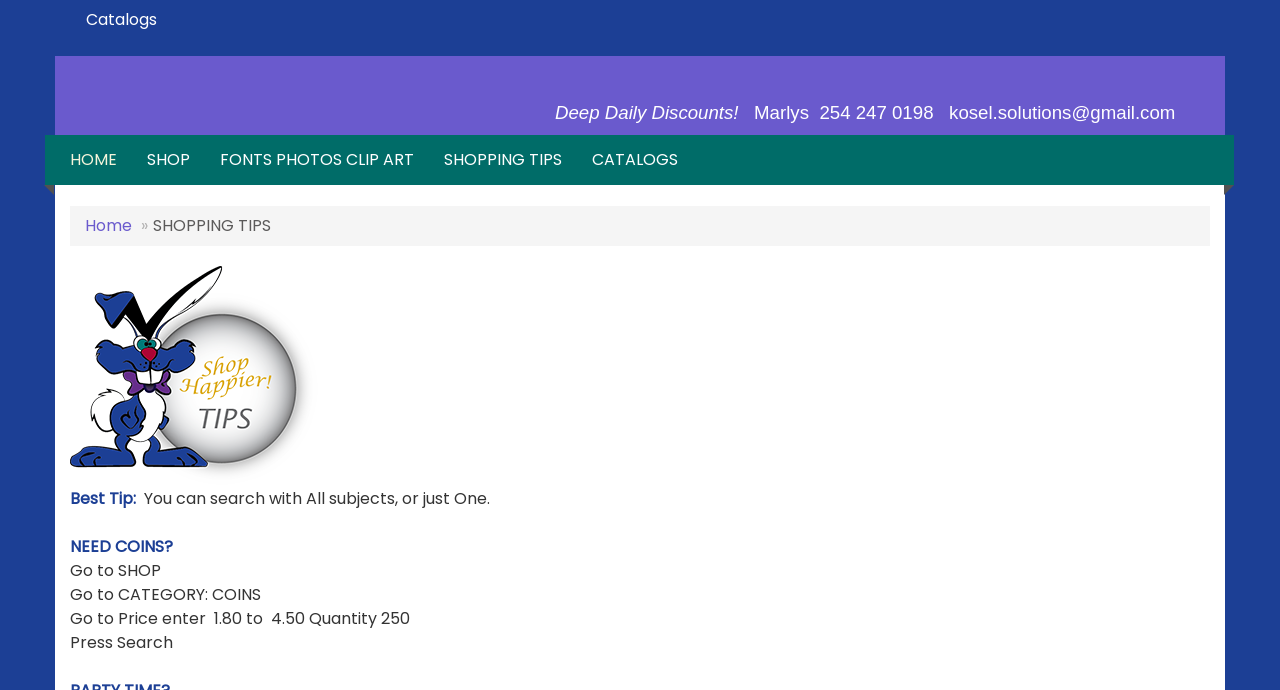Identify the bounding box of the UI element described as follows: "FONTS PHOTOS CLIP ART". Provide the coordinates as four float numbers in the range of 0 to 1 [left, top, right, bottom].

[0.16, 0.195, 0.335, 0.268]